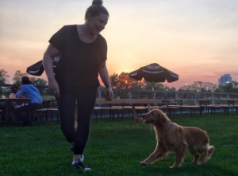What is the time of day depicted in the image?
Provide a detailed answer to the question using information from the image.

The caption describes the warm hues of the sky, which is a characteristic of a sunset, indicating that the image is capturing a moment during this time of day.